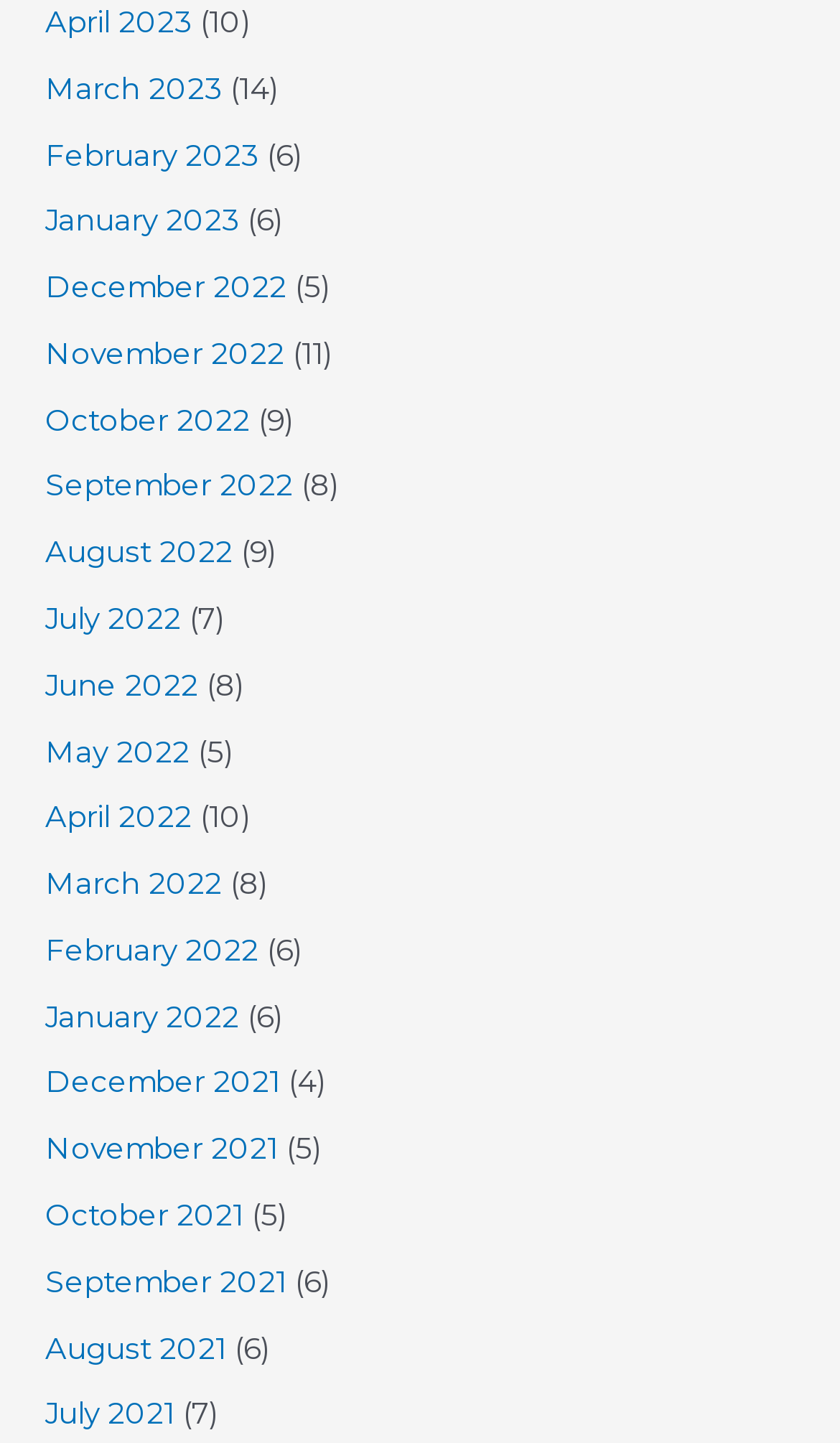Pinpoint the bounding box coordinates of the area that must be clicked to complete this instruction: "View January 2023".

[0.054, 0.141, 0.165, 0.187]